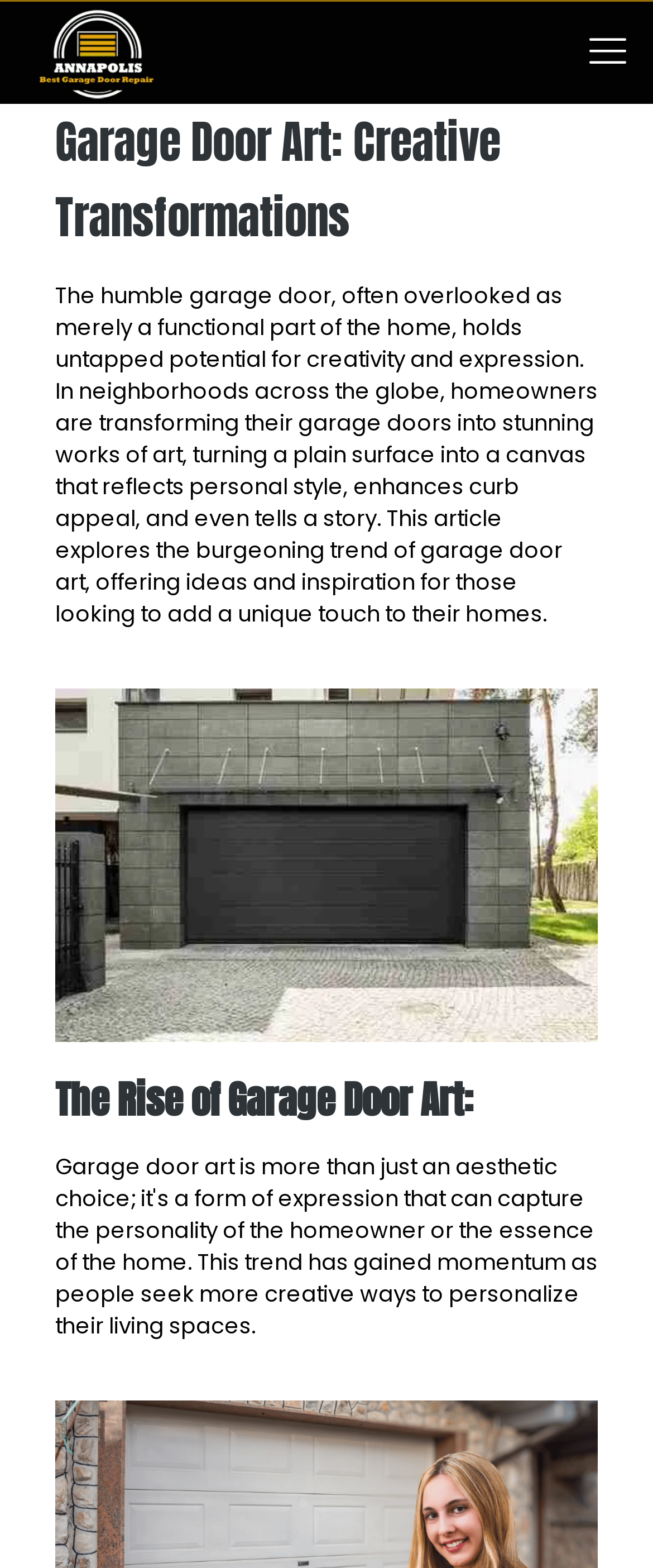Respond to the following question using a concise word or phrase: 
What is the purpose of the webpage?

To provide information